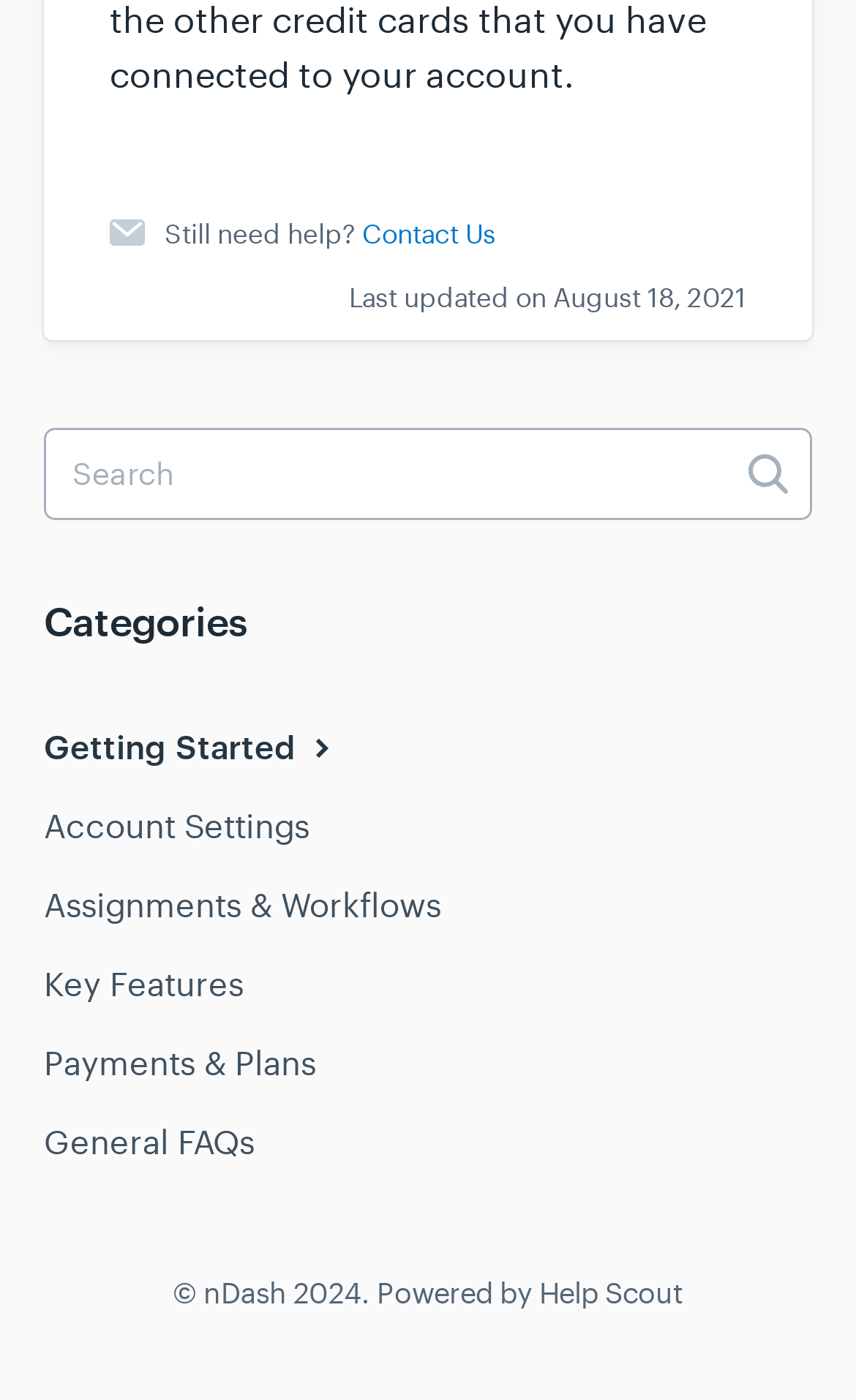Find the bounding box coordinates of the area to click in order to follow the instruction: "go to getting started".

[0.051, 0.506, 0.441, 0.562]